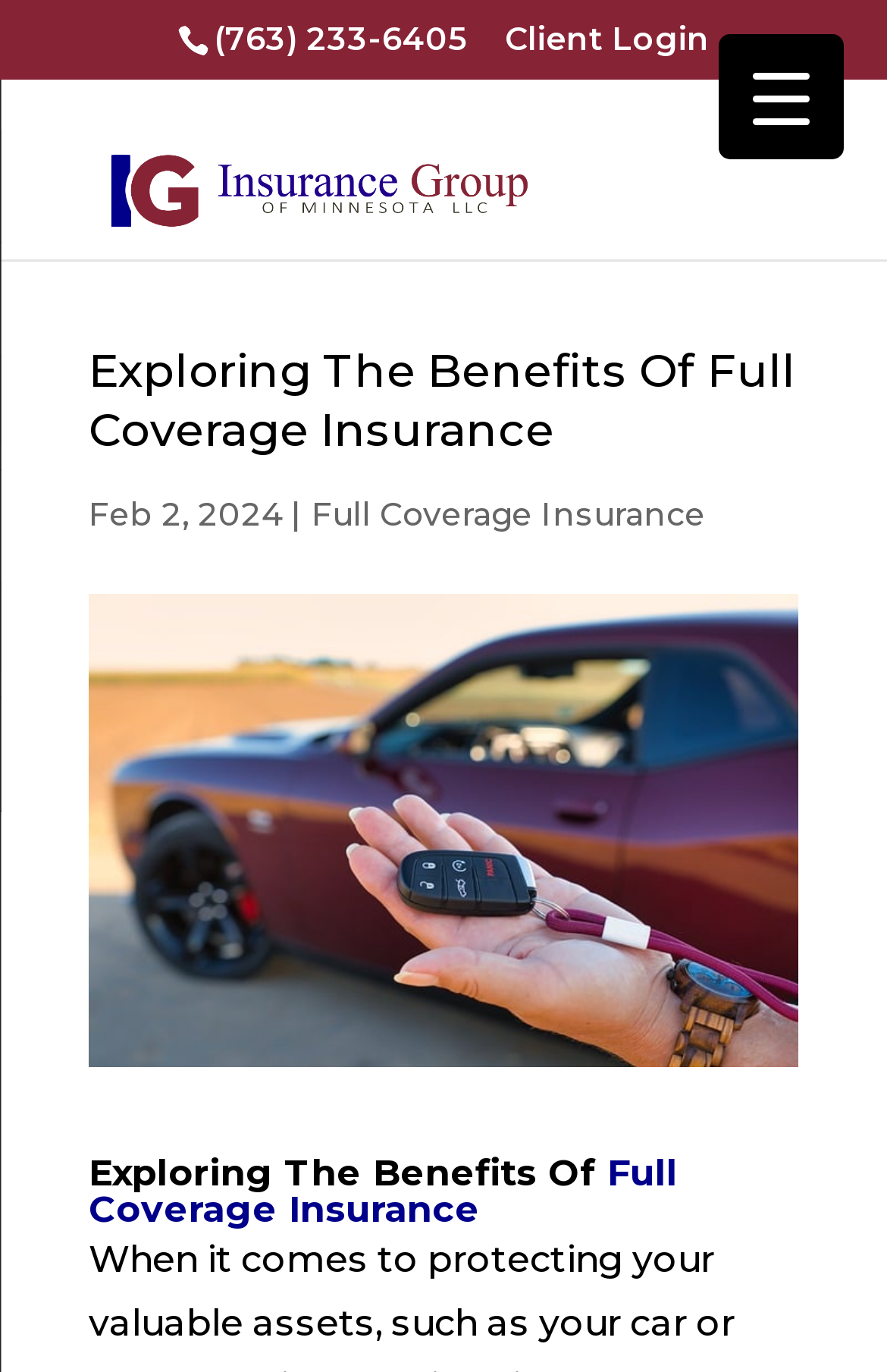What is the text next to the search box? From the image, respond with a single word or brief phrase.

Search for: